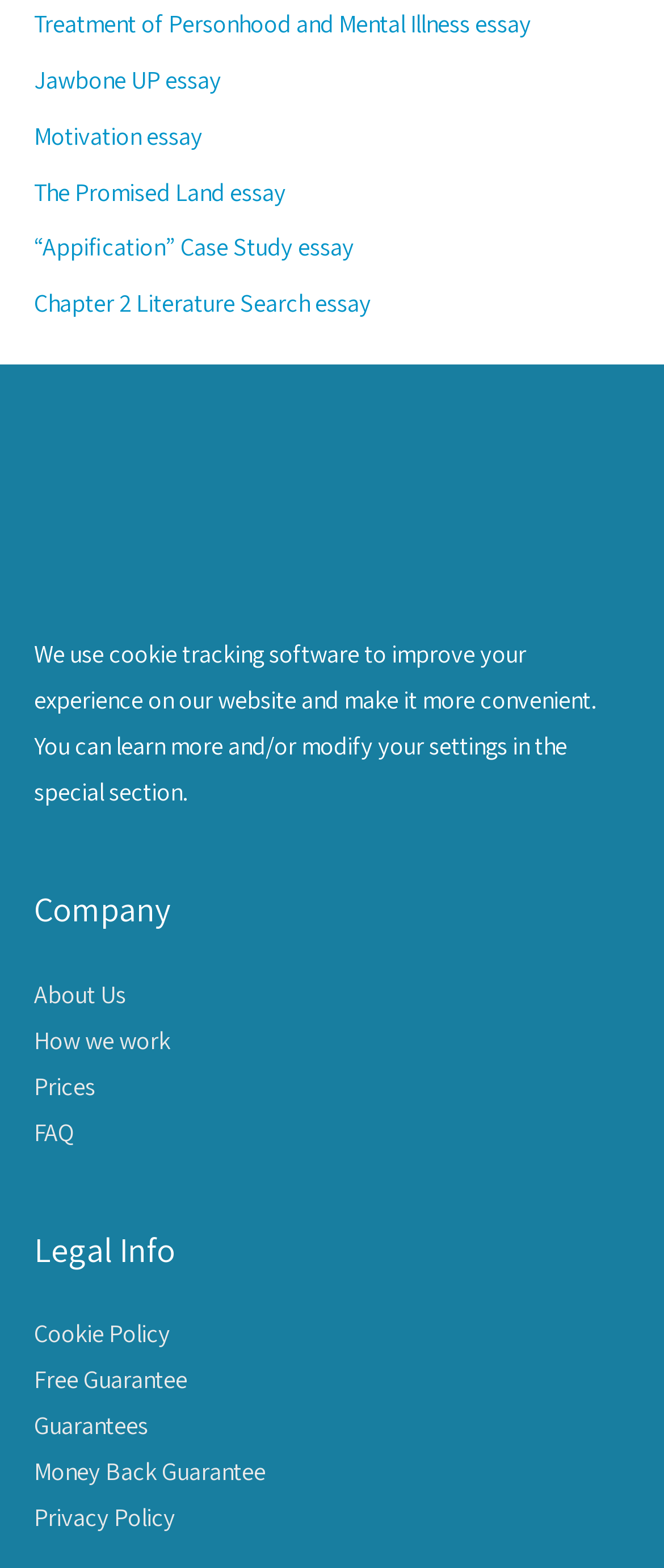Identify the bounding box coordinates of the section that should be clicked to achieve the task described: "View the FAQ".

[0.051, 0.711, 0.113, 0.732]